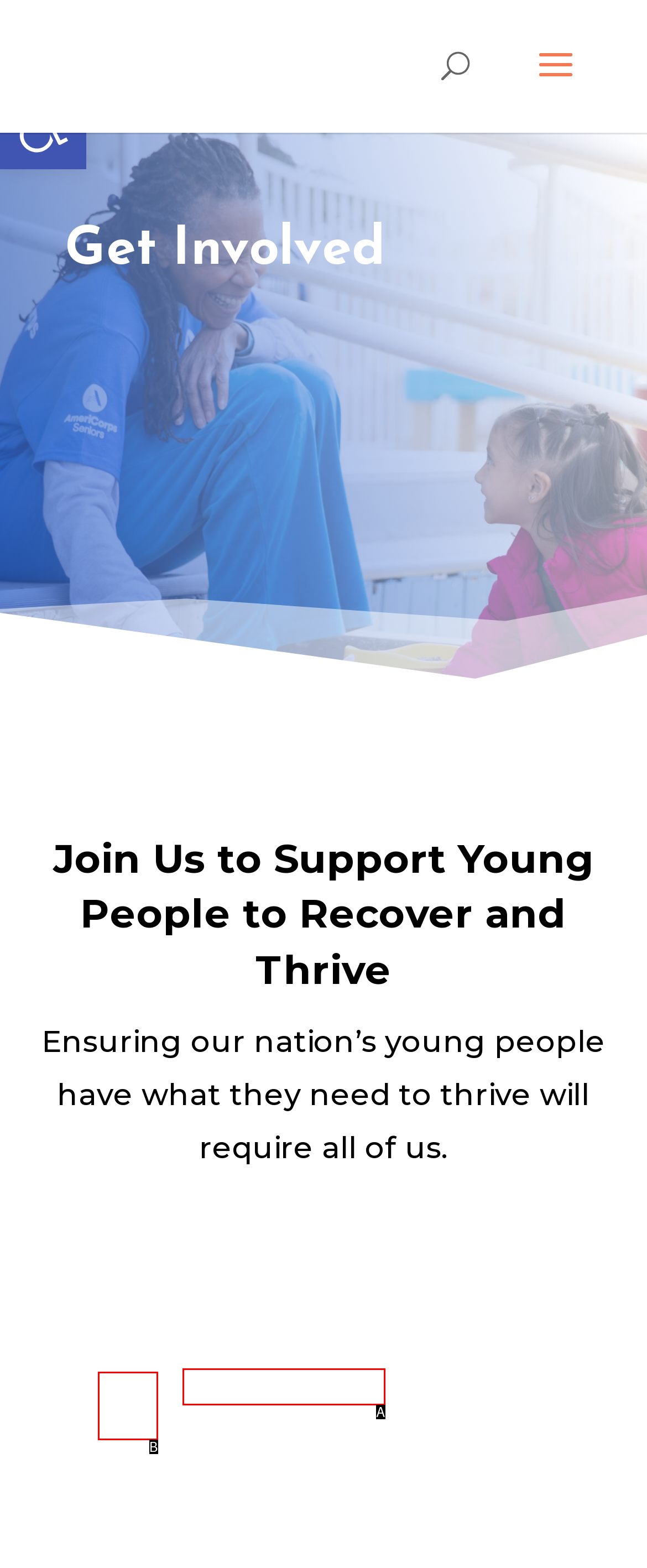From the description: , select the HTML element that fits best. Reply with the letter of the appropriate option.

B